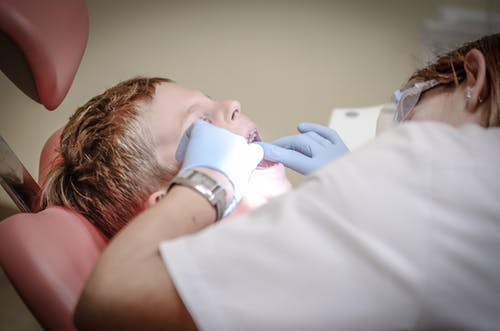Provide a comprehensive description of the image.

In this image, a young boy is seated in a dental chair, undergoing a dental examination. He appears calm as a dental professional, wearing blue gloves, carefully inspects his mouth, likely checking for cavities or other dental issues. The background features a neutral-colored wall and clinical equipment typical of a dental office, emphasizing the focus on child dental care. This scene highlights the importance of early dental visits, as regular check-ups can significantly prevent dental problems later in life. The dental professional's attentive approach reflects the essential practice of instilling good oral hygiene habits in children from a young age, contributing to their overall health and well-being.